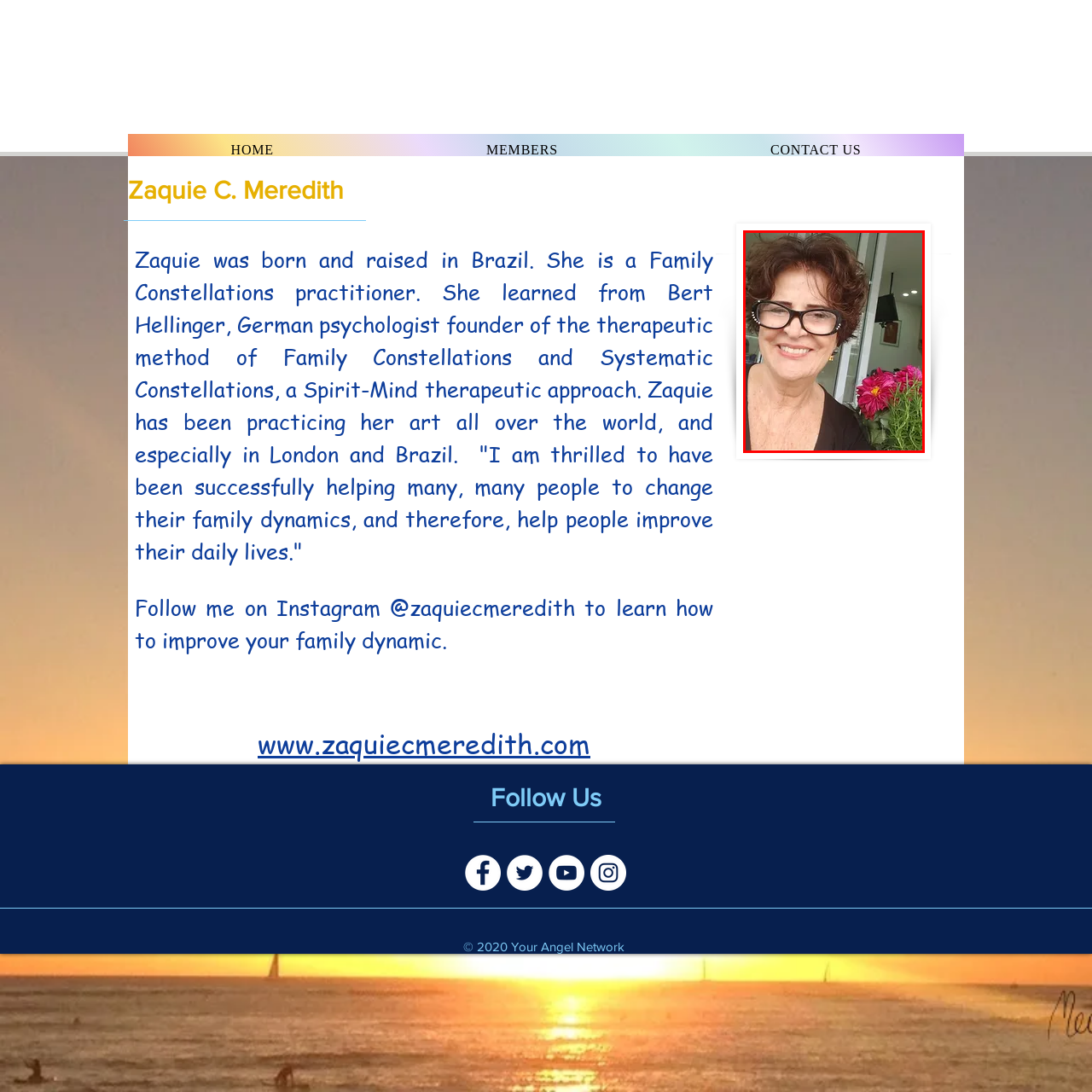What is the atmosphere of the space behind the woman?
Take a close look at the image within the red bounding box and respond to the question with detailed information.

The caption describes the backdrop as a 'modern, light-filled space', which suggests a sense of coziness and invitingness. This is further reinforced by the presence of vibrant pink flowers, which add a touch of color and liveliness to the scene.